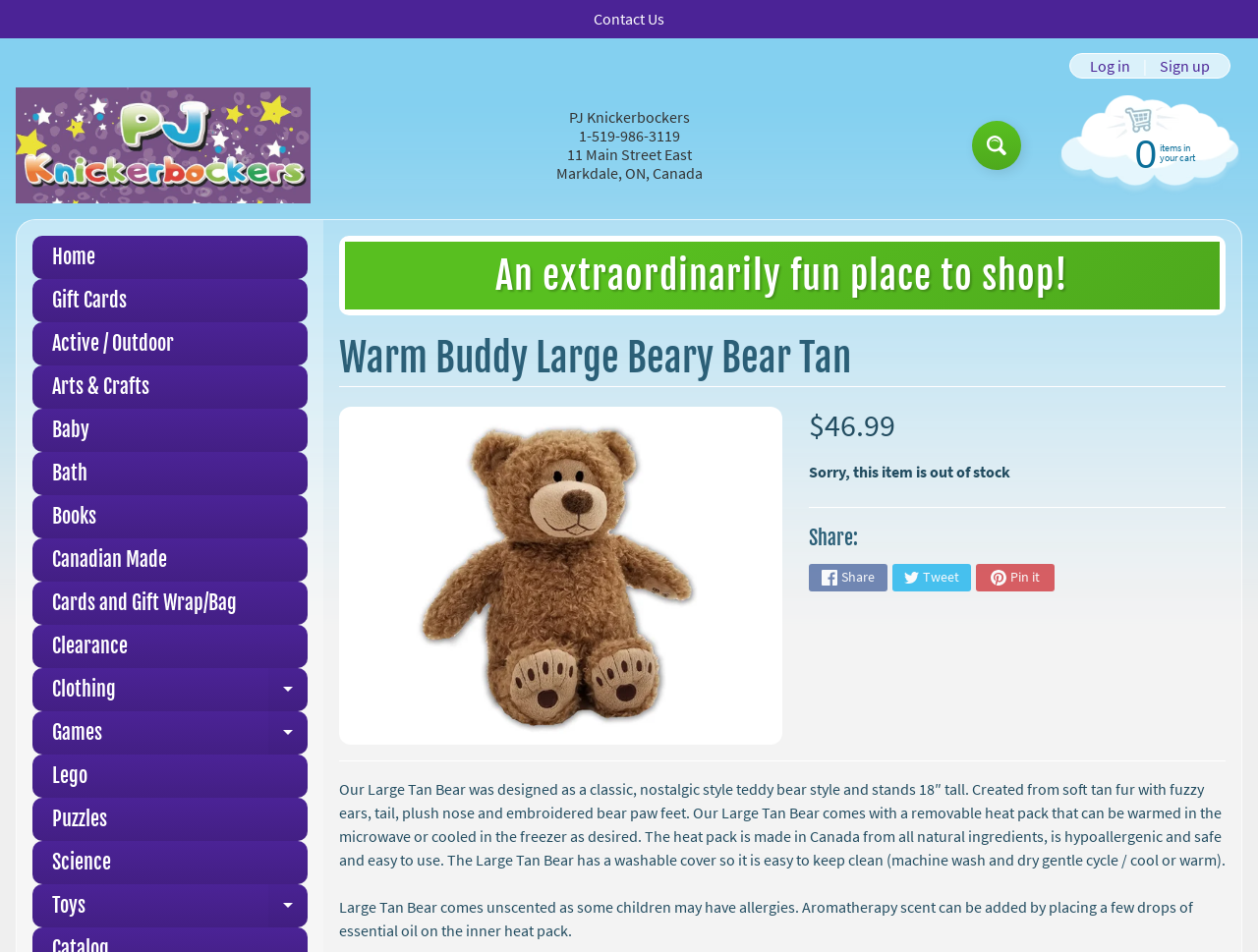Describe all the key features and sections of the webpage thoroughly.

This webpage is about a product called the "Warm Buddy Large Beary Bear Tan" from PJKnickerbockers. At the top left corner, there is a logo of PJKnickerbockers with a link to the company's website. Next to the logo, there is a contact information section with the company's address, phone number, and a link to contact them.

On the top right corner, there are links to log in, sign up, and search the website. There is also a cart icon with a link to view the cart contents.

Below the top navigation bar, there is a main menu with links to various categories such as Home, Gift Cards, Active/Outdoor, Arts & Crafts, and more. Each category has a dropdown menu with subcategories.

The main content of the webpage is about the Warm Buddy Large Beary Bear Tan product. There is a heading with the product name, followed by a description of the product. The product is a teddy bear made of soft tan fur with fuzzy ears, tail, and plush nose. It comes with a removable heat pack that can be warmed in the microwave or cooled in the freezer.

Below the product description, there is a section with the product price, which is $46.99. However, the product is currently out of stock. There is also a section to share the product on social media platforms such as Facebook, Twitter, and Pinterest.

At the bottom of the webpage, there is a detailed description of the product, including its features, materials, and care instructions. The product is made in Canada and is hypoallergenic. It also comes with a washable cover and can be scented with essential oils.